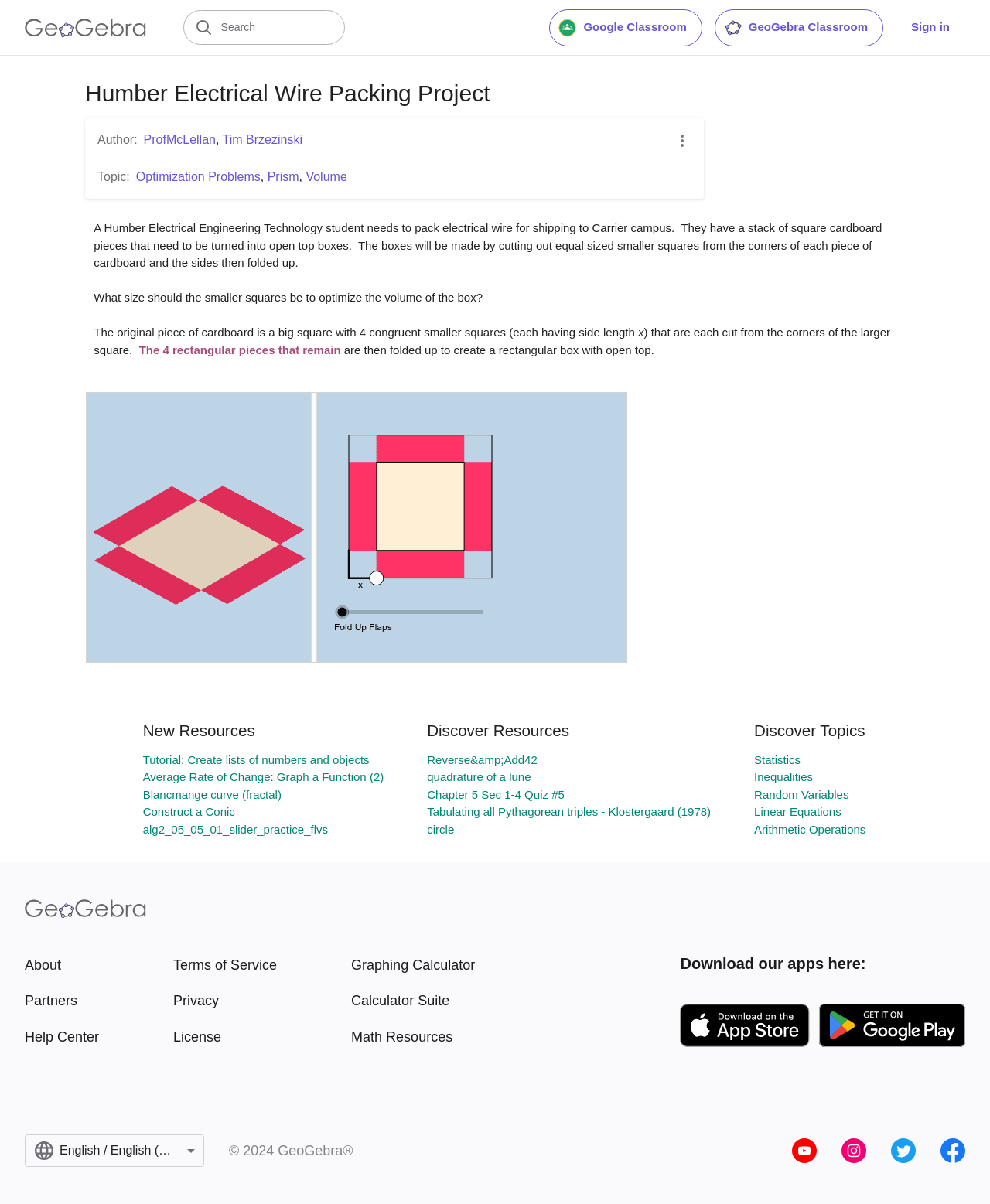Elaborate on the webpage's design and content in a detailed caption.

This webpage is about the Humber Electrical Wire Packing Project, a GeoGebra project focused on optimization problems. At the top left corner, there is a GeoGebra logo, and next to it, there are three buttons: Google Classroom, GeoGebra Classroom, and Sign in. Below these buttons, there is a search bar with a submit button.

The main content of the page is divided into several sections. The first section displays the project title, "Humber Electrical Wire Packing Project," and provides information about the authors, ProfMcLellan and Tim Brzezinski, and the topics, Optimization Problems, Prism, and Volume. 

Below this section, there is a descriptive text explaining the problem: a Humber Electrical Engineering Technology student needs to pack electrical wire for shipping, and the goal is to optimize the volume of the box. The text is followed by a GeoGebra applet, which allows users to interact with the problem.

On the right side of the page, there are three headings: New Resources, Discover Resources, and Discover Topics. Under each heading, there are several links to related resources, such as tutorials, graphs, and quizzes.

At the bottom of the page, there are links to various GeoGebra resources, including the help center, terms of service, and license information. There are also links to download GeoGebra apps and a language switcher dropdown. The page ends with a copyright notice and social media links to YouTube, Instagram, Twitter, and Facebook.